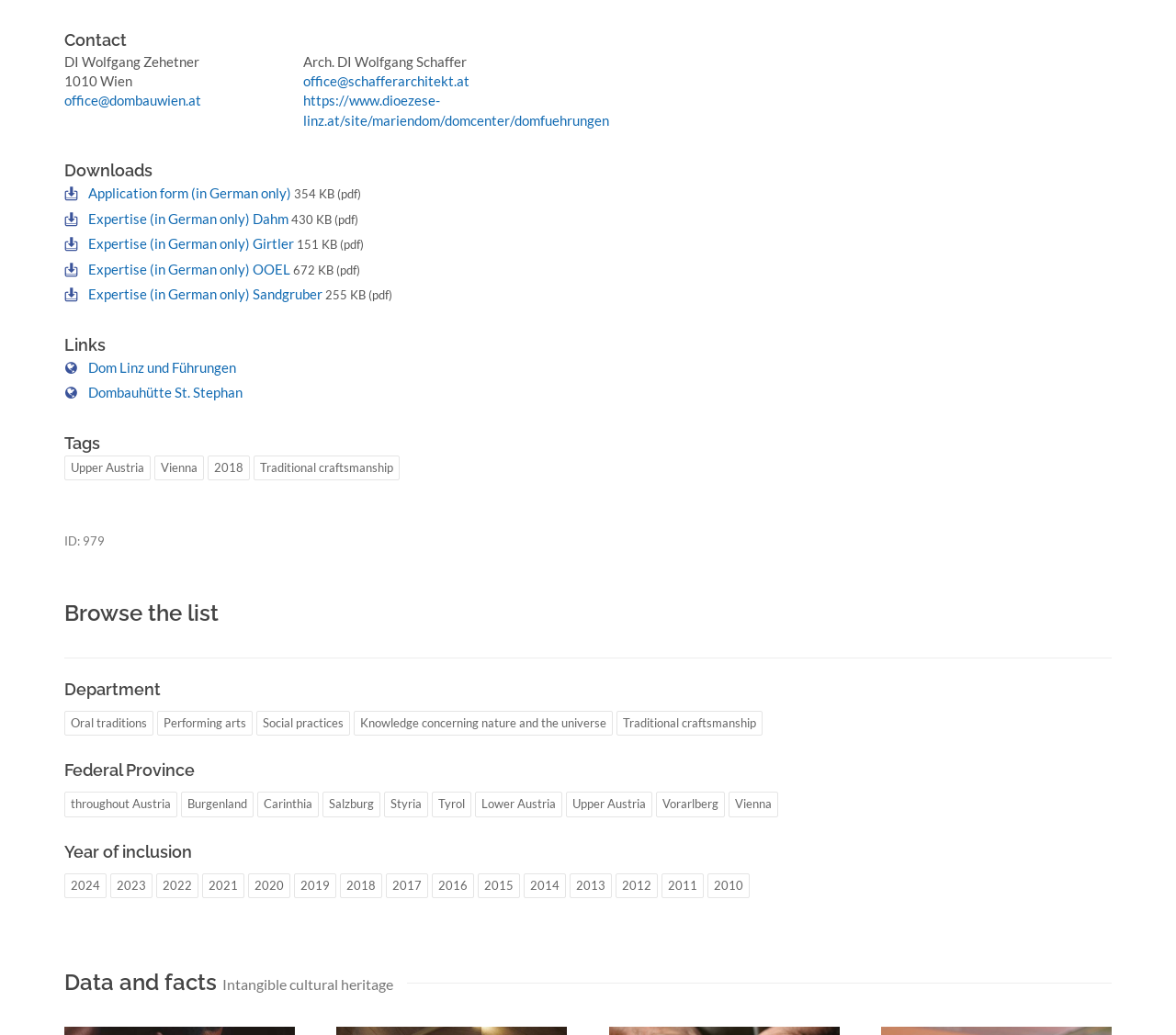Please identify the bounding box coordinates of the element on the webpage that should be clicked to follow this instruction: "View expertise by Girtler". The bounding box coordinates should be given as four float numbers between 0 and 1, formatted as [left, top, right, bottom].

[0.075, 0.227, 0.253, 0.243]